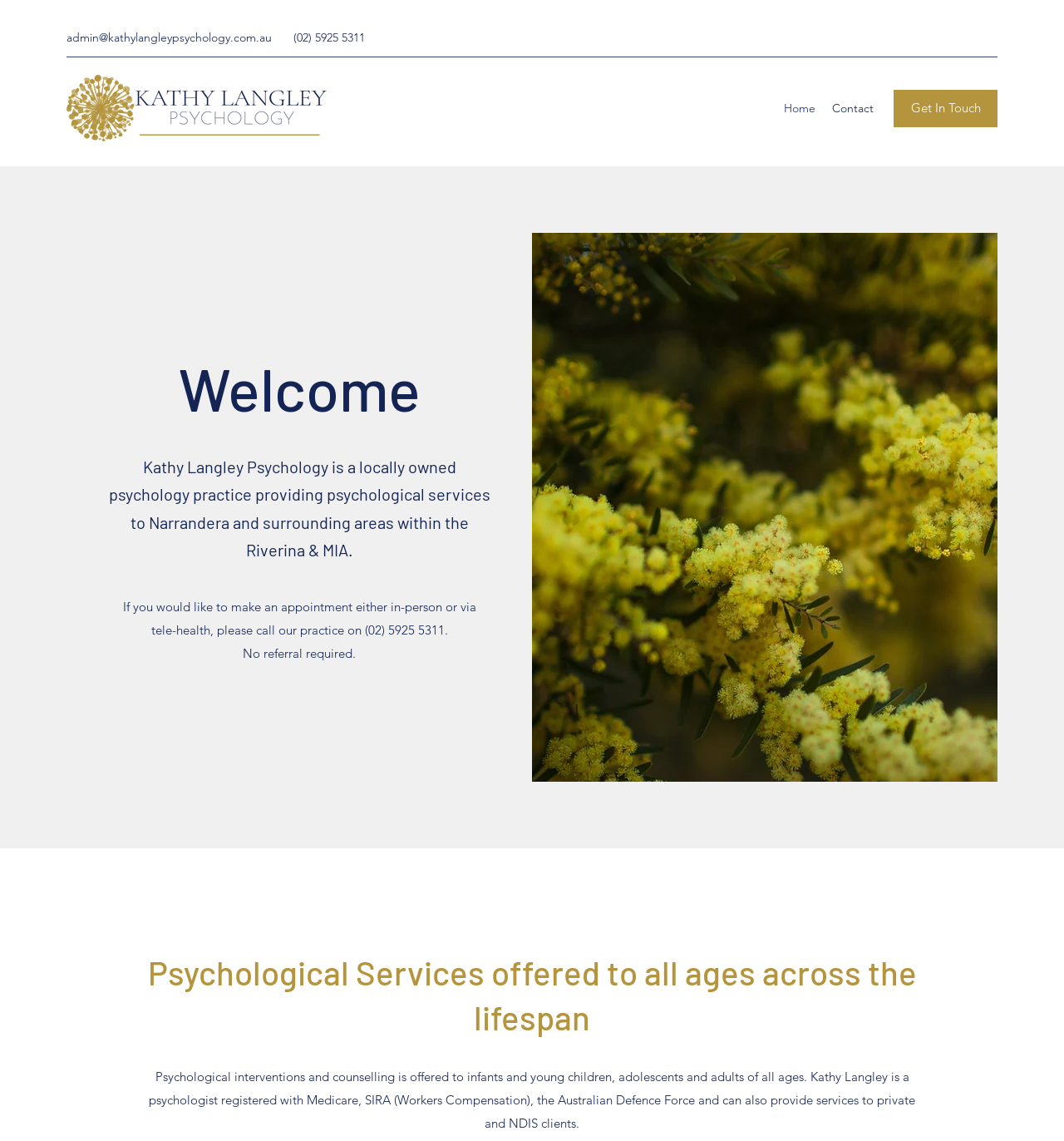What areas does Kathy Langley Psychology serve?
Could you give a comprehensive explanation in response to this question?

I found the areas served by looking at the static text elements on the webpage, specifically the one that says 'Kathy Langley Psychology is a locally owned psychology practice providing psychological services to Narrandera and surrounding areas...'.